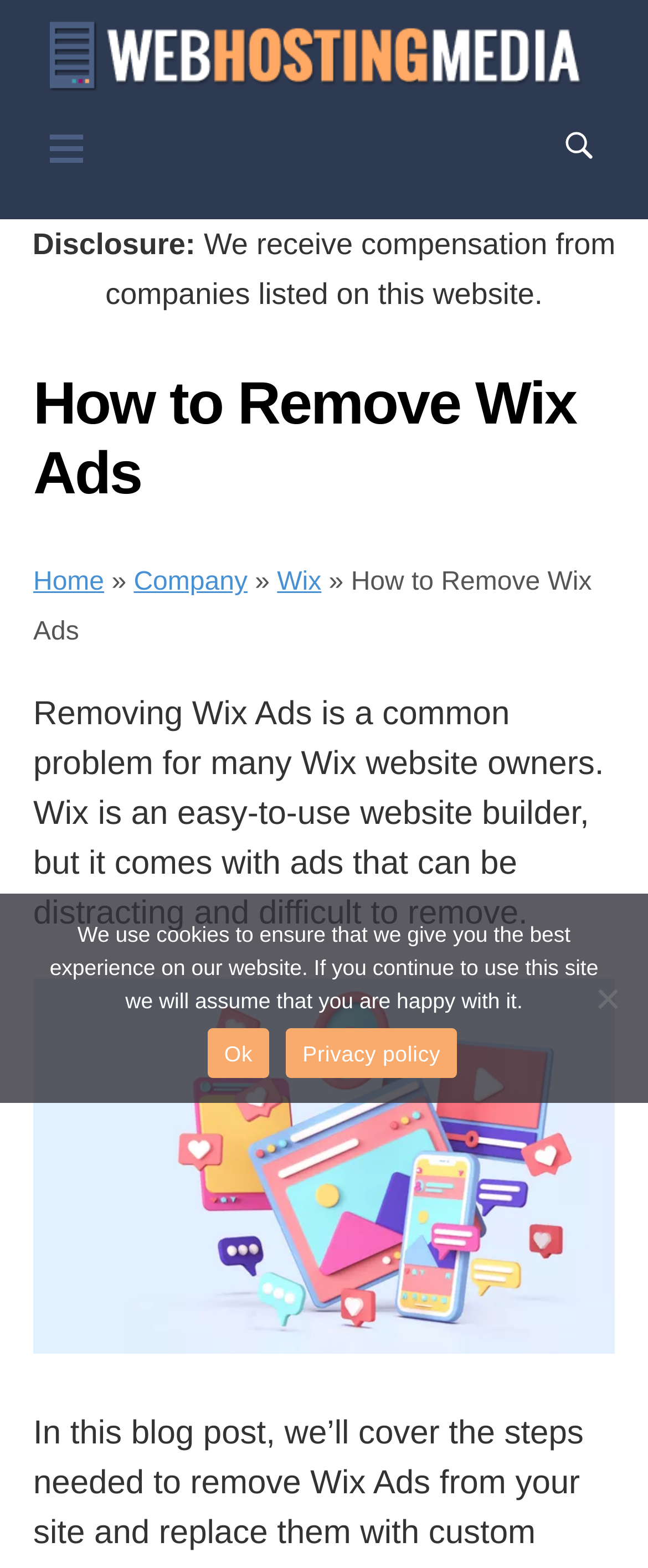Use a single word or phrase to answer this question: 
What is the relationship between the website and the companies listed?

Compensation